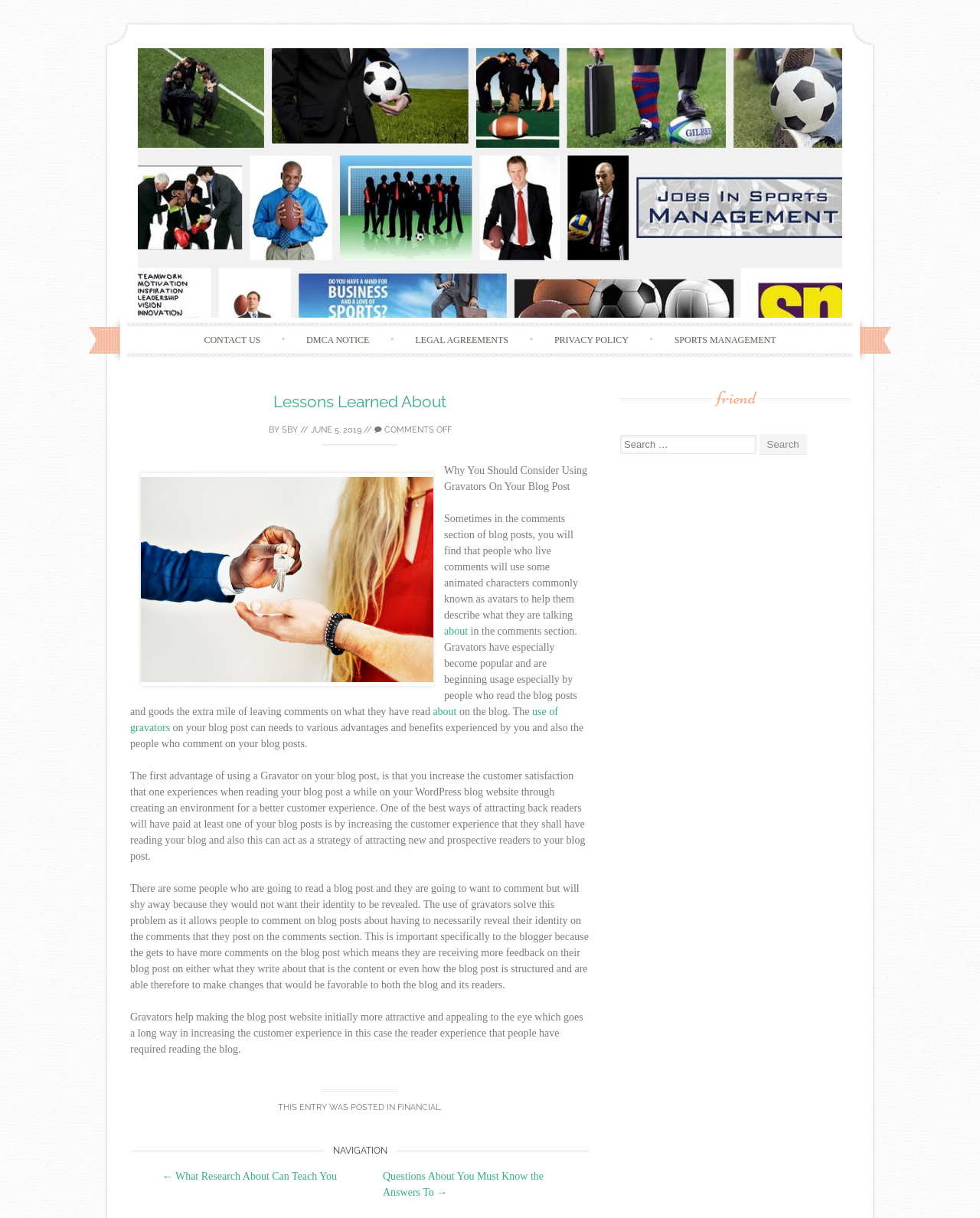Determine the title of the webpage and give its text content.

Lessons Learned About